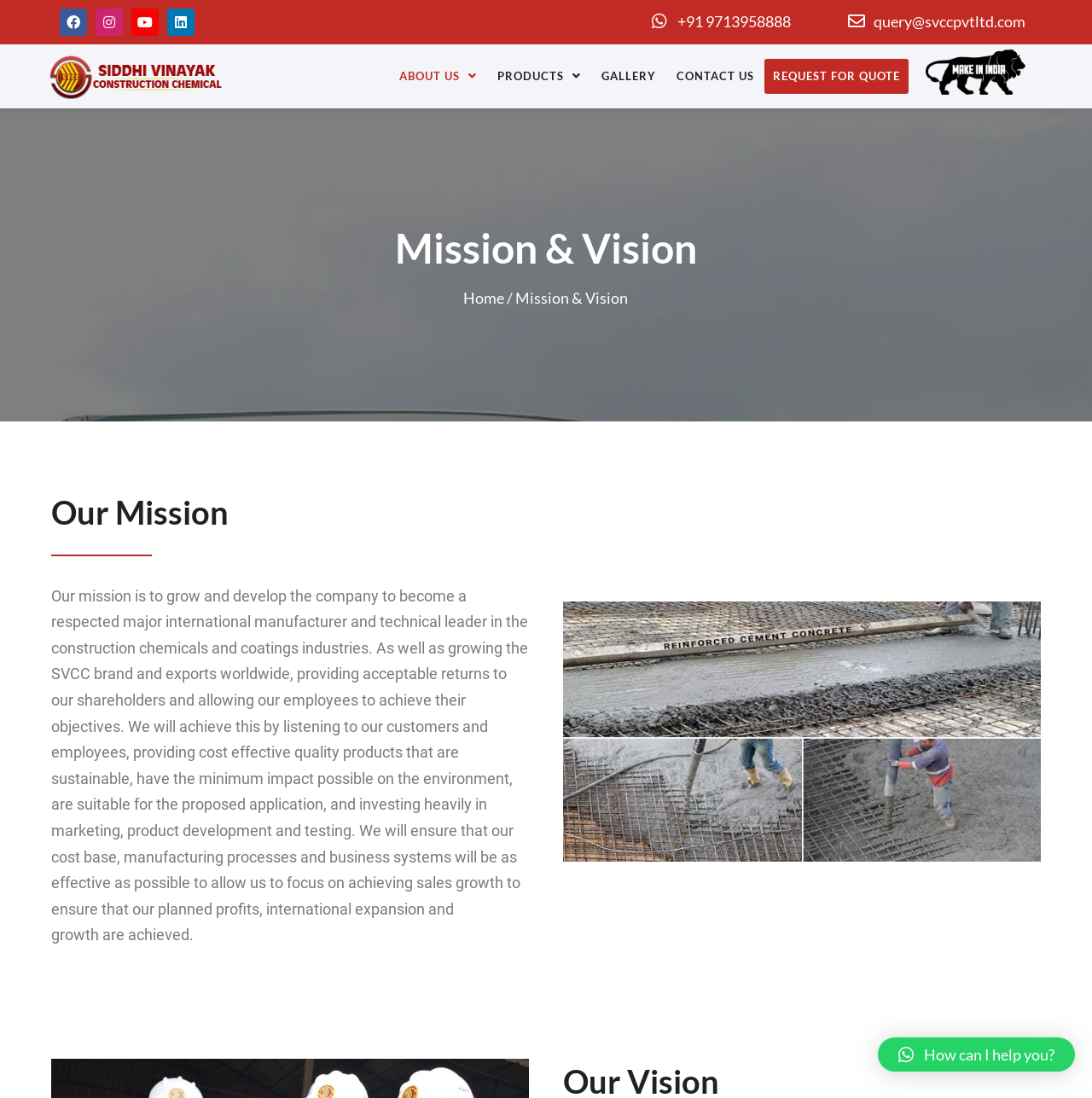Pinpoint the bounding box coordinates of the clickable element needed to complete the instruction: "View products". The coordinates should be provided as four float numbers between 0 and 1: [left, top, right, bottom].

[0.446, 0.053, 0.541, 0.086]